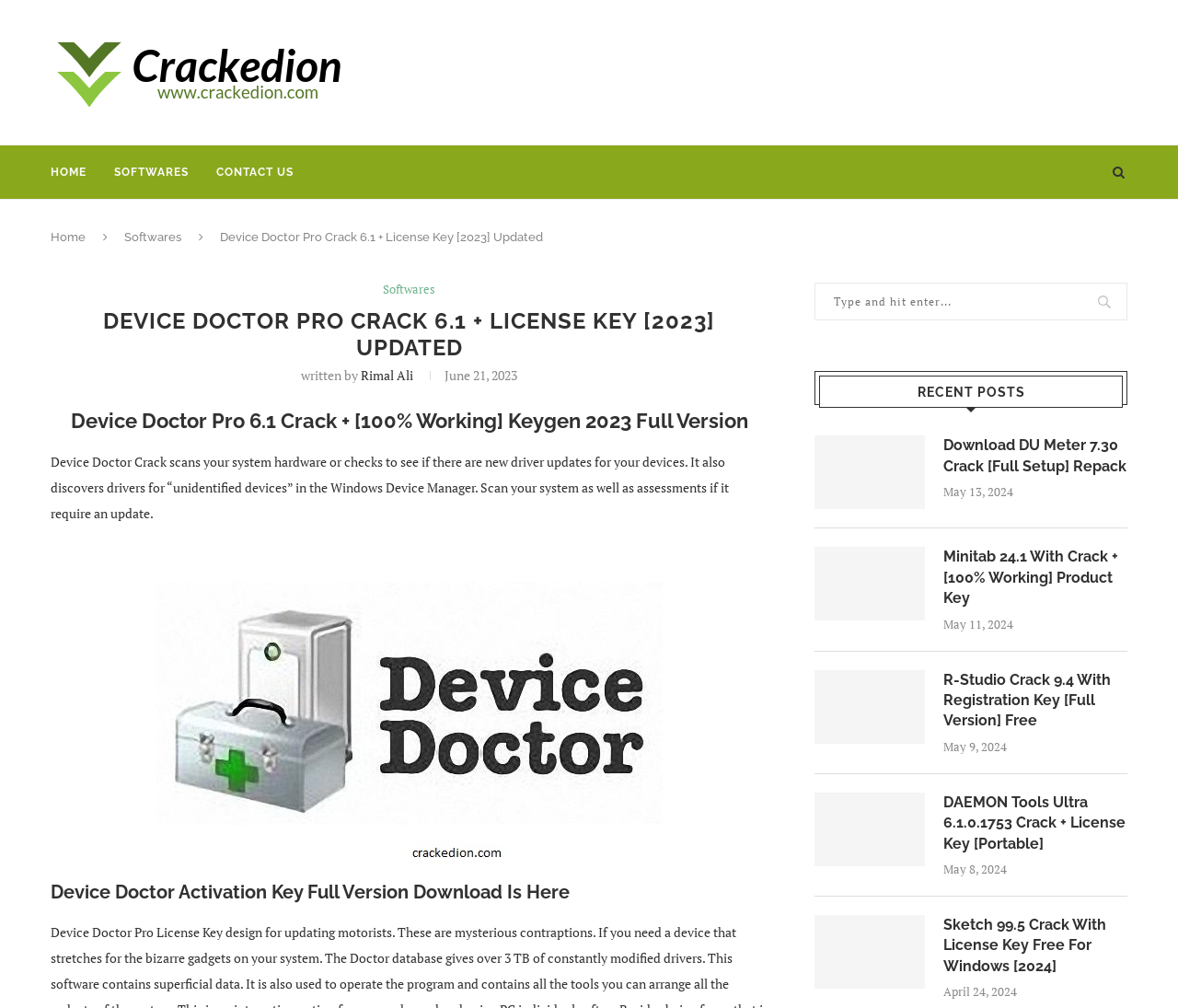Determine the bounding box coordinates of the clickable region to carry out the instruction: "Download 'DU Meter 7.30 Crack [Full Setup] Repack'".

[0.691, 0.432, 0.785, 0.505]